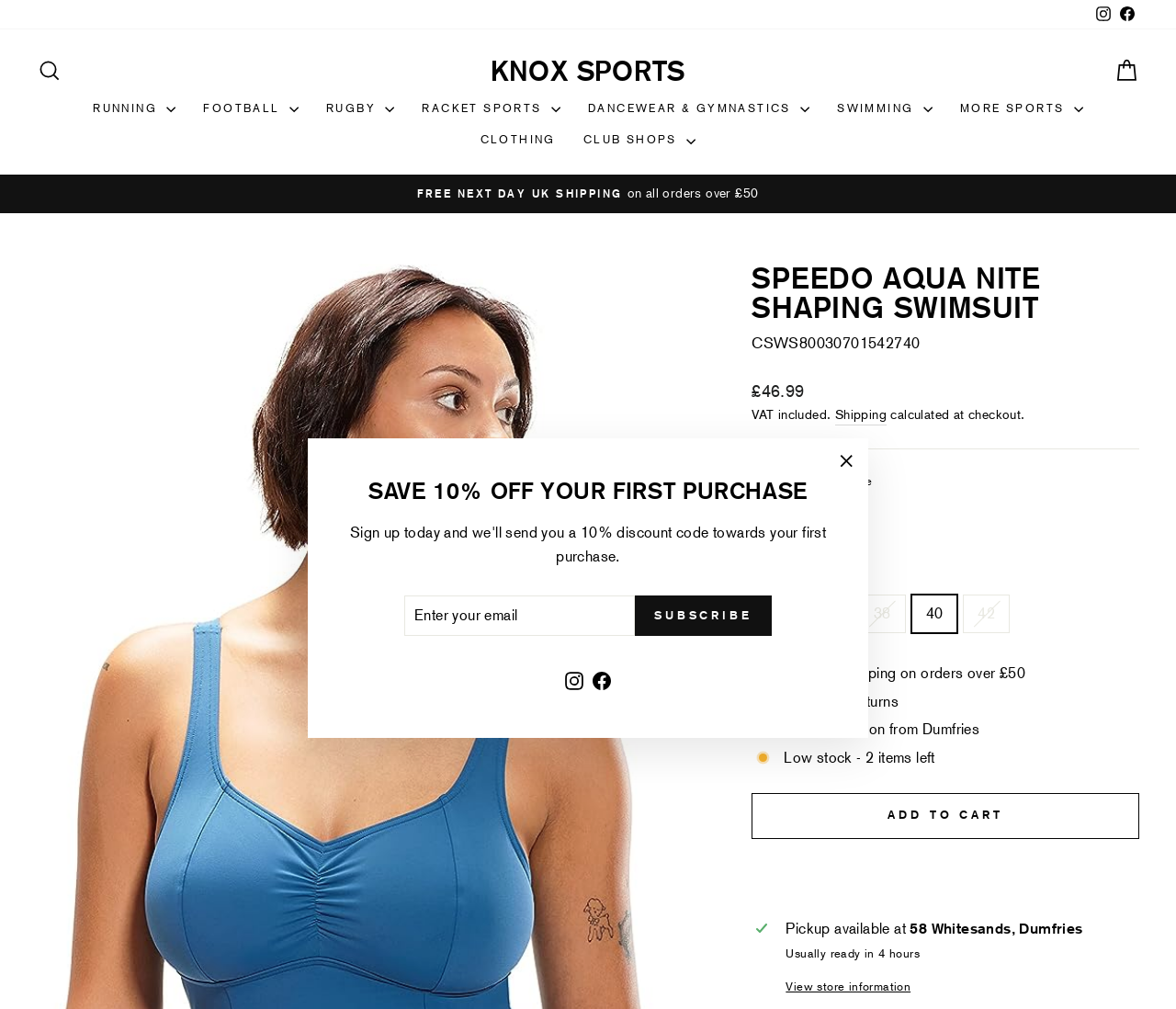Utilize the information from the image to answer the question in detail:
Is free UK shipping available?

I found that free UK shipping is available by looking at the product information section, where it says 'Free UK shipping on orders over £50'.